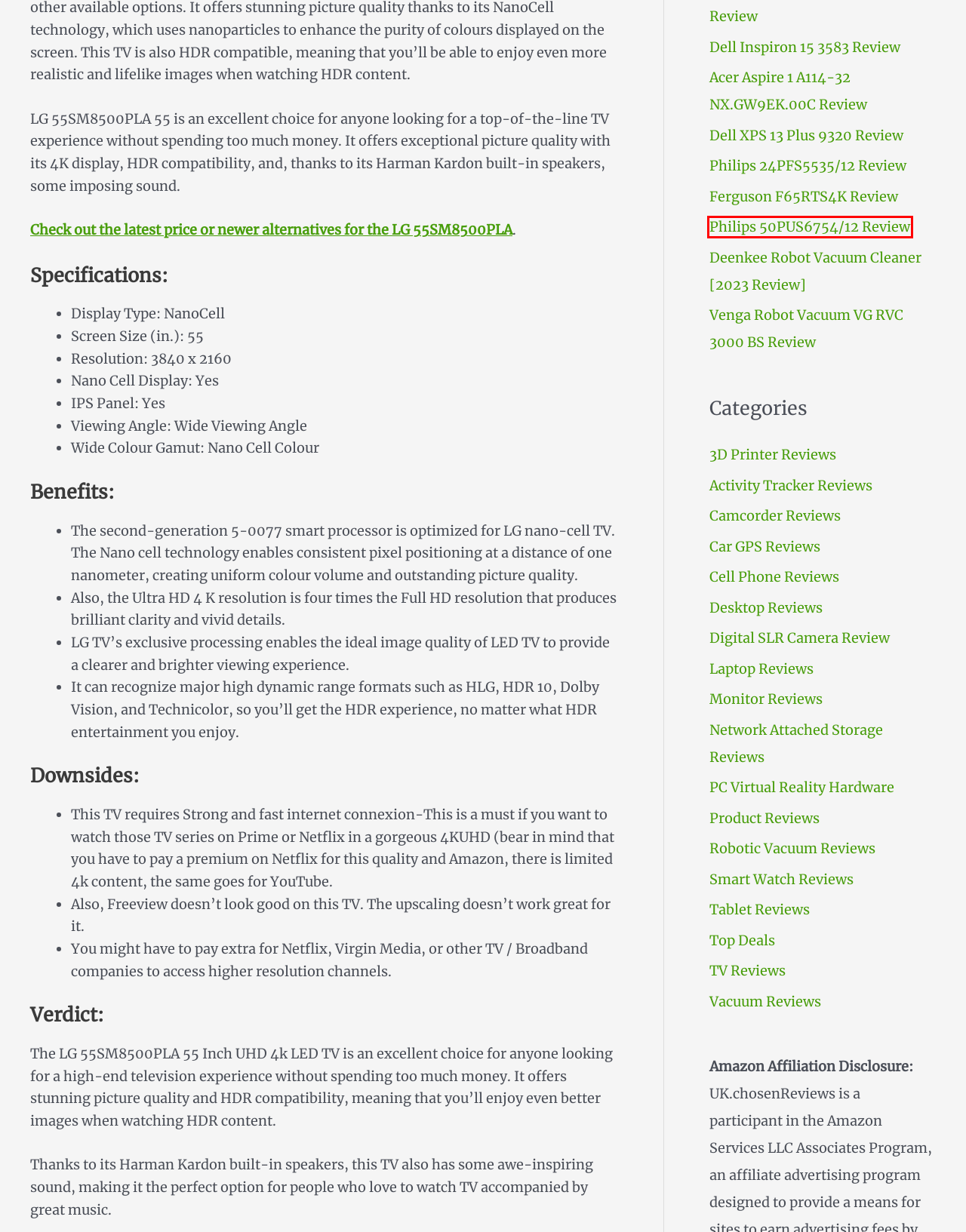Observe the webpage screenshot and focus on the red bounding box surrounding a UI element. Choose the most appropriate webpage description that corresponds to the new webpage after clicking the element in the bounding box. Here are the candidates:
A. 海外购改版通知
B. Smart Watch Reviews - UK Top World Reviews
C. Dell Inspiron 15 3583 Laptop Review - Affordable Everyday Computing
D. Desktop Reviews - UK Top World Reviews
E. Philips 50PUS6754/12 Review - UK Top World Reviews
F. Car GPS Reviews - UK Top World Reviews
G. Acer Aspire 1 A114-32 NX.GW9EK.00C Review - UK Top World Reviews
H. Philips 24PFS5535/12 Review - UK Top World Reviews

E